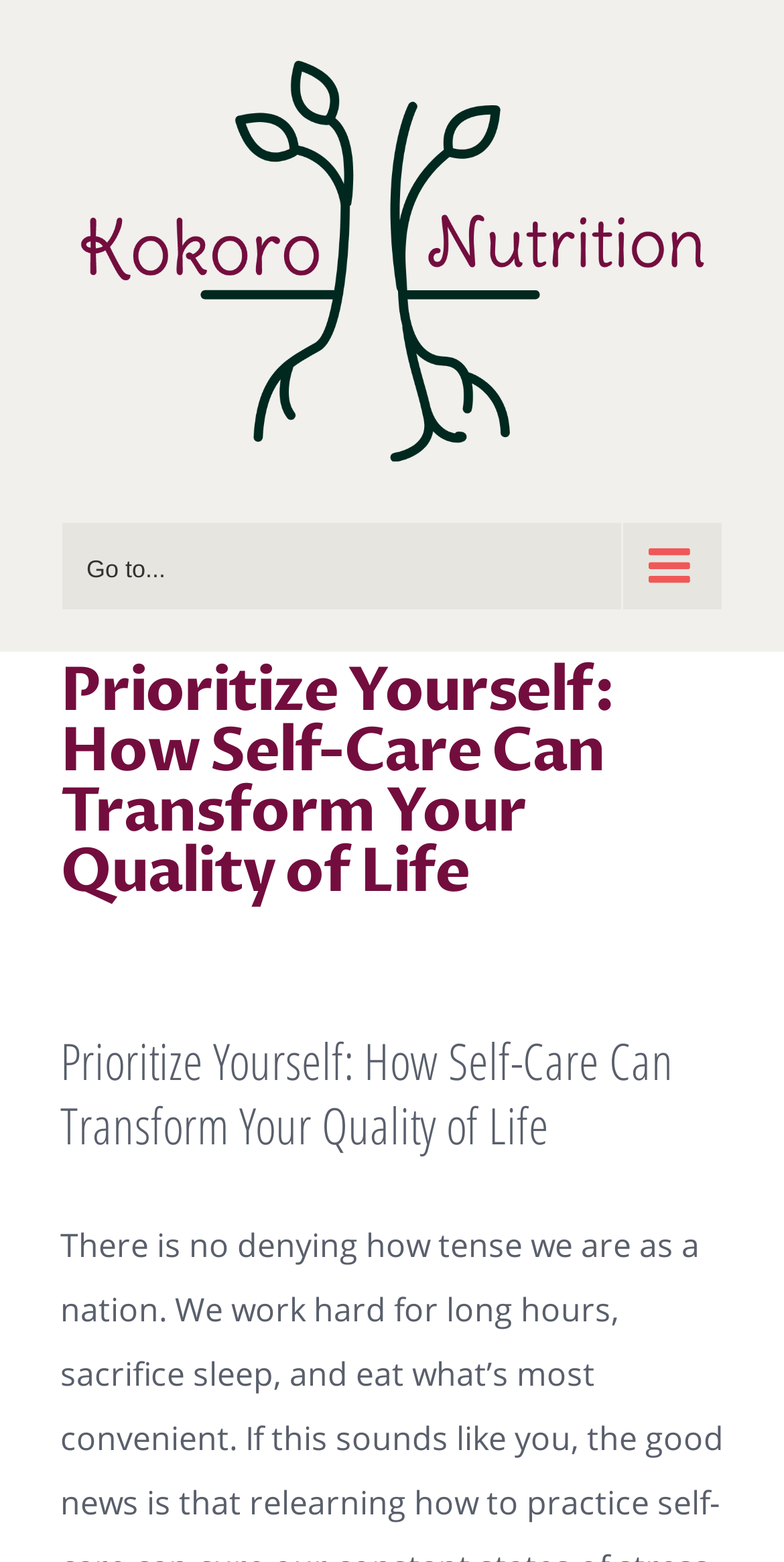Answer in one word or a short phrase: 
What is the position of the main menu?

Top left